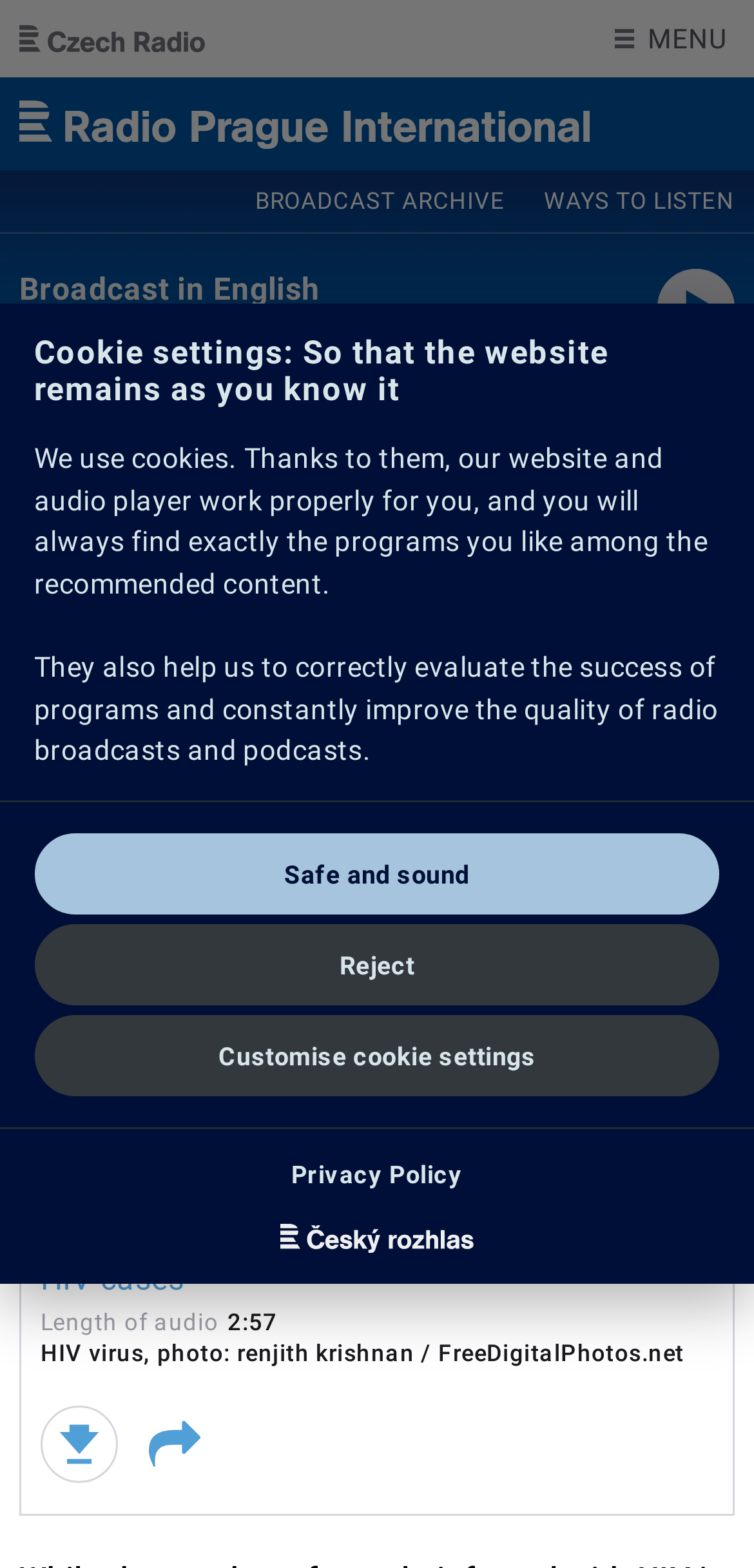Please specify the bounding box coordinates of the clickable section necessary to execute the following command: "Click the 'BROADCAST ARCHIVE' link".

[0.313, 0.109, 0.696, 0.148]